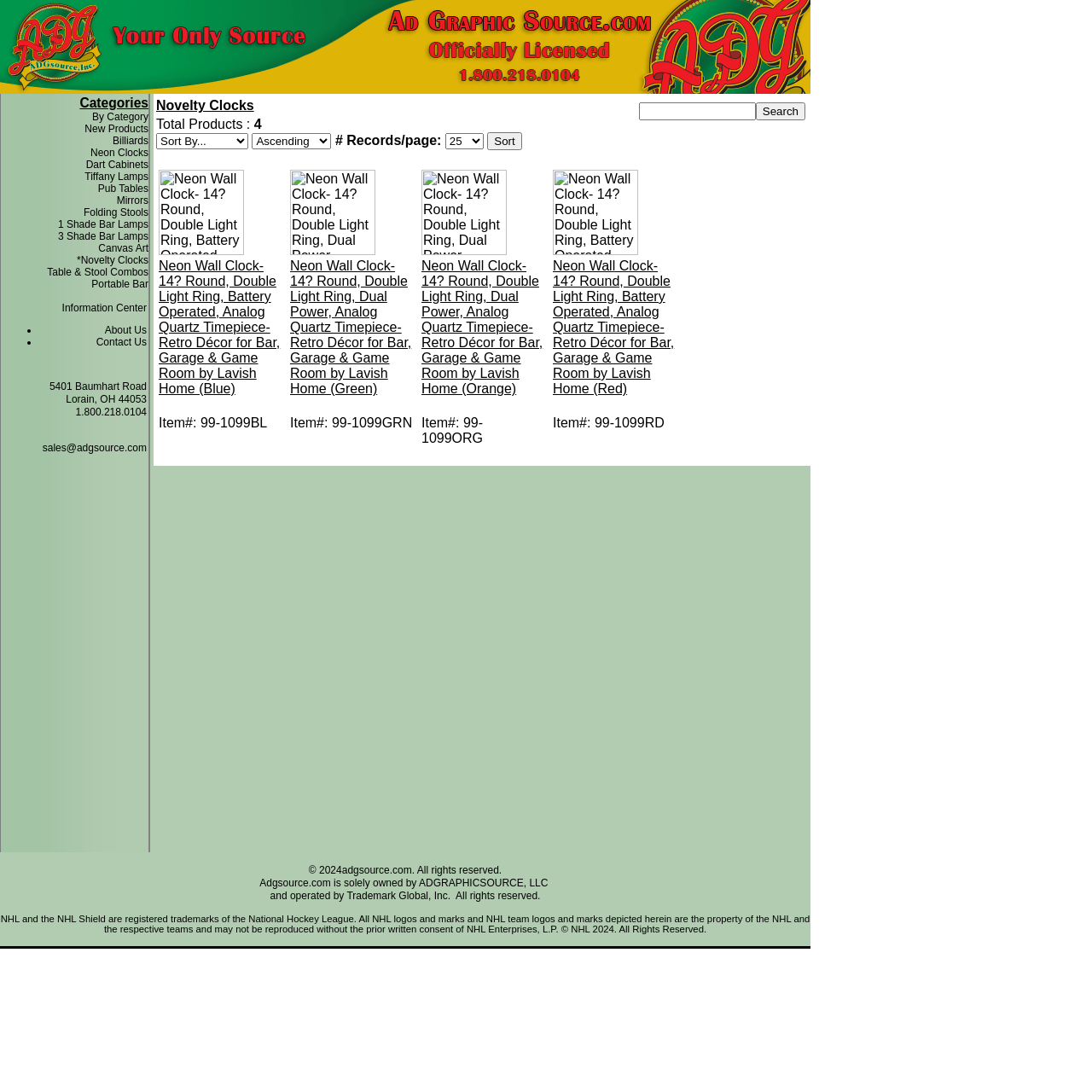Please identify the coordinates of the bounding box that should be clicked to fulfill this instruction: "Sort products by ascending order".

[0.446, 0.121, 0.478, 0.138]